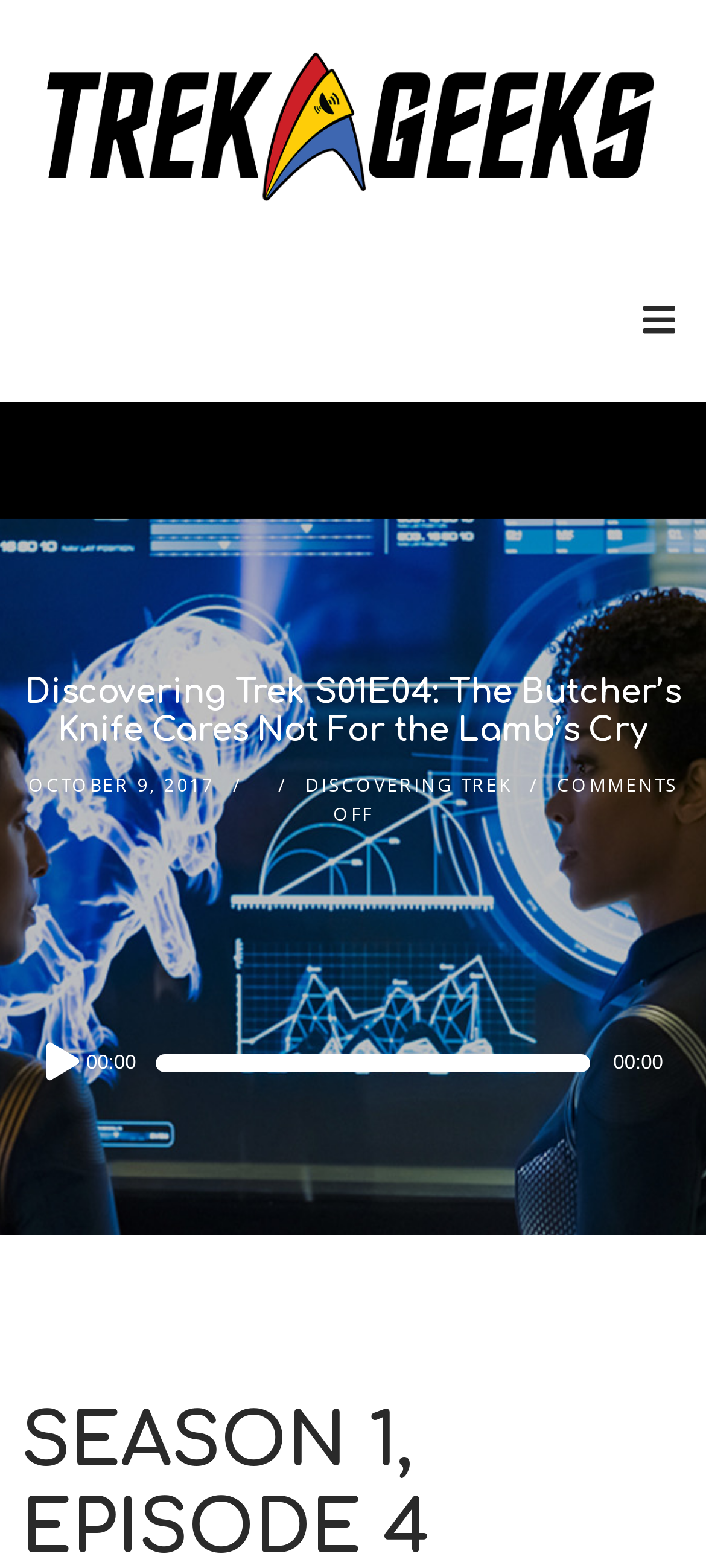Please answer the following question using a single word or phrase: What is the current time of the audio player?

00:00